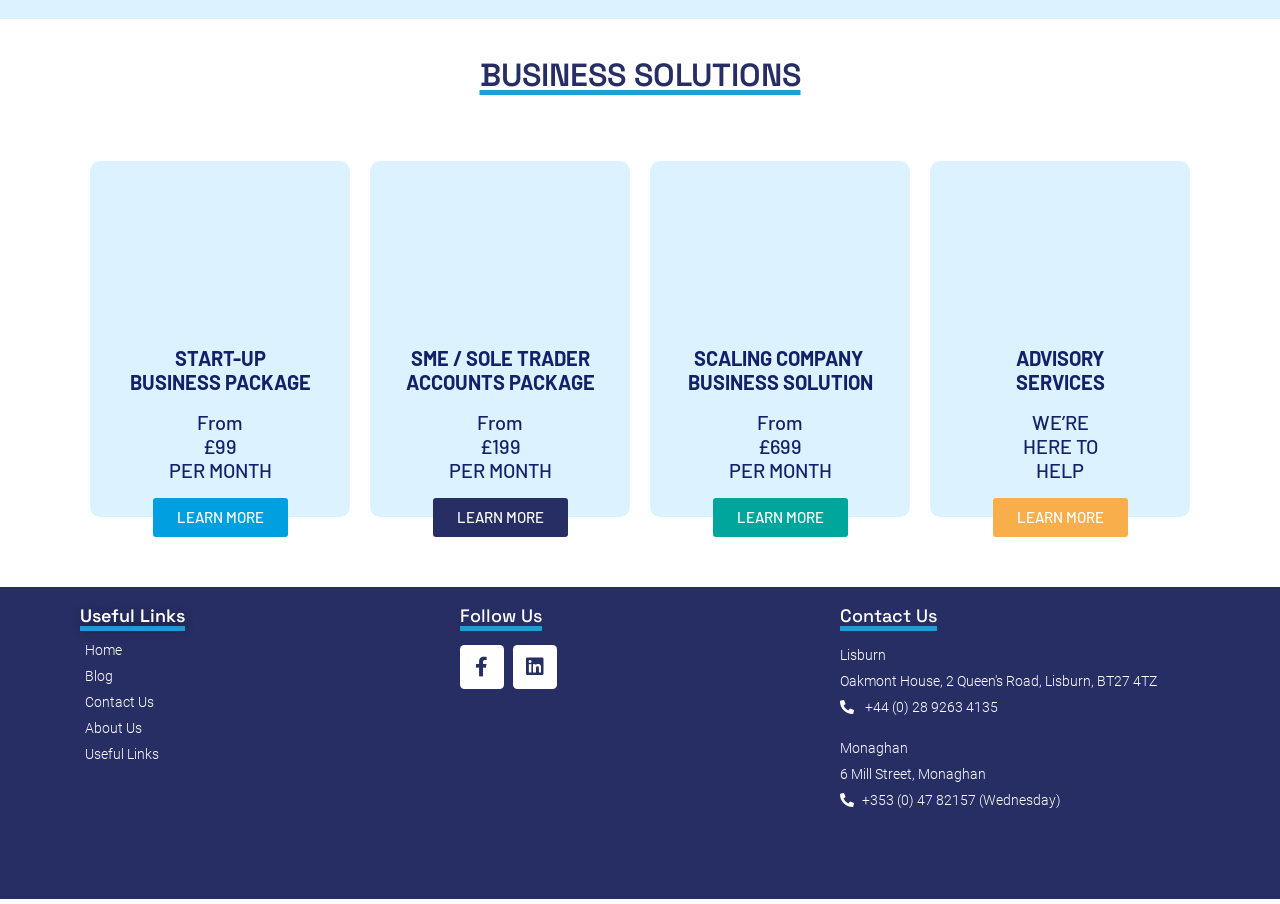Could you highlight the region that needs to be clicked to execute the instruction: "Learn more about the SME / Sole Trader Accounts Package"?

[0.338, 0.55, 0.443, 0.594]